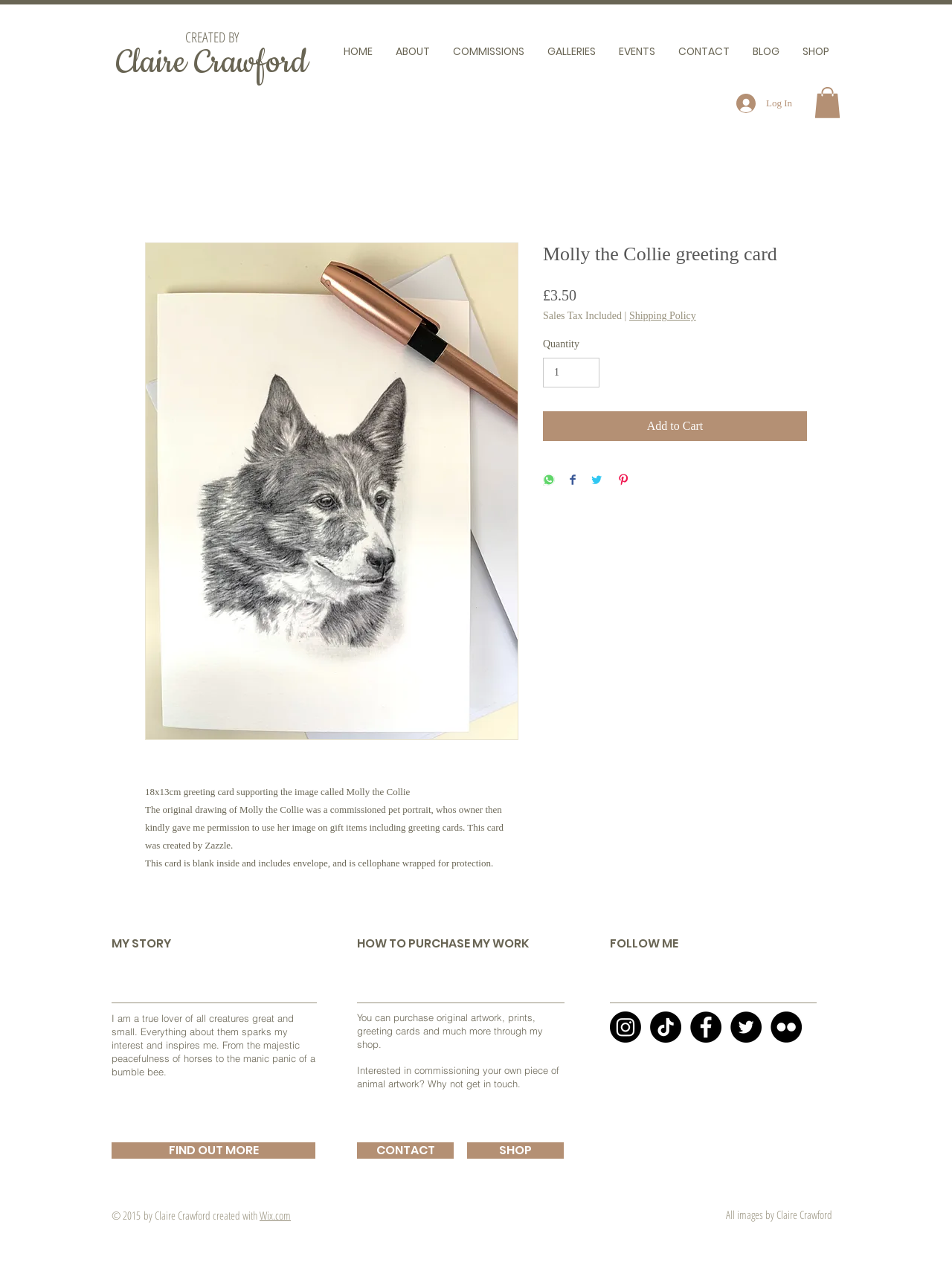Locate the bounding box coordinates of the item that should be clicked to fulfill the instruction: "Add the 'Molly the Collie greeting card' to cart".

[0.57, 0.325, 0.848, 0.348]